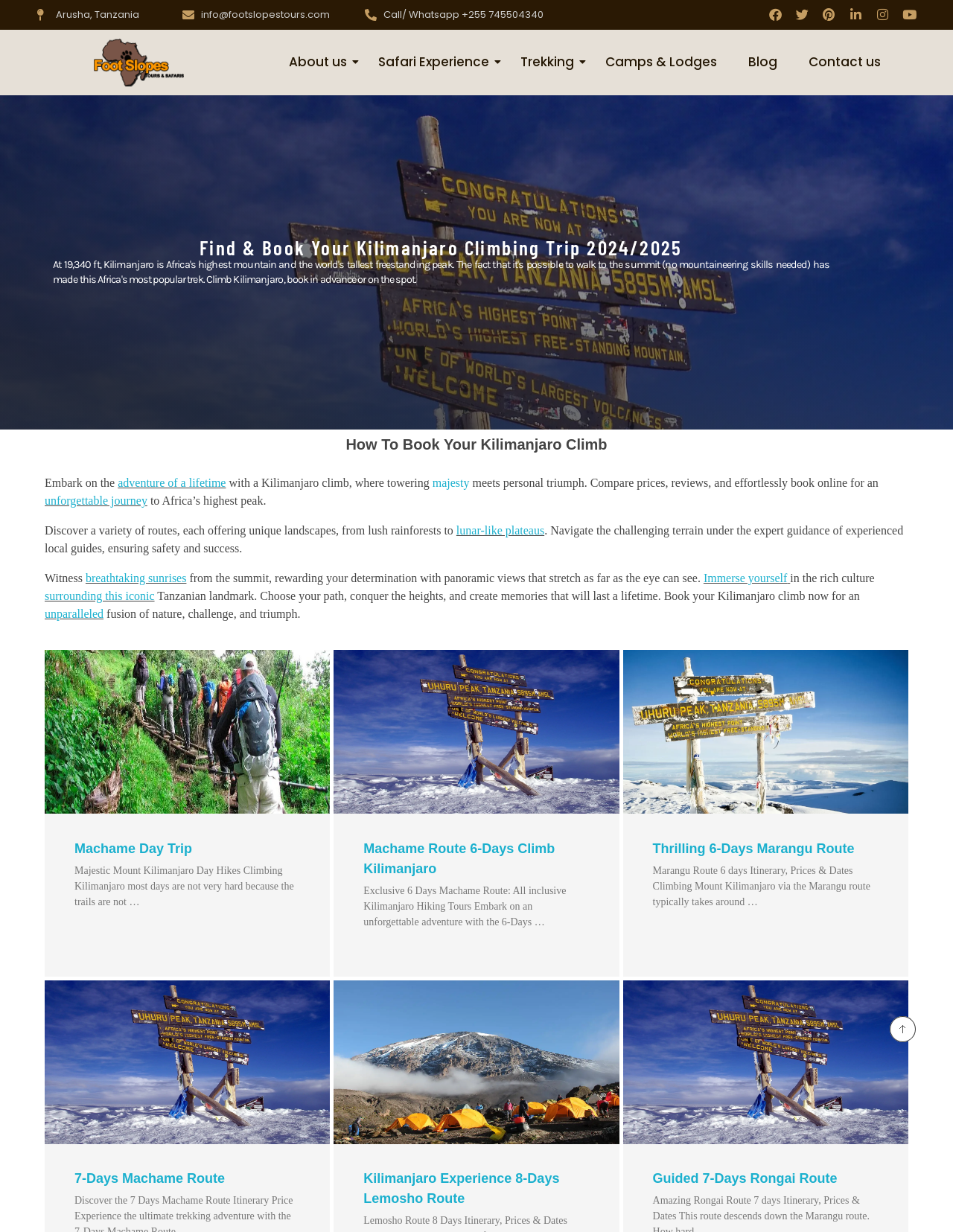Please find the bounding box coordinates of the element that needs to be clicked to perform the following instruction: "Click the 'Trekking' link". The bounding box coordinates should be four float numbers between 0 and 1, represented as [left, top, right, bottom].

[0.539, 0.042, 0.611, 0.059]